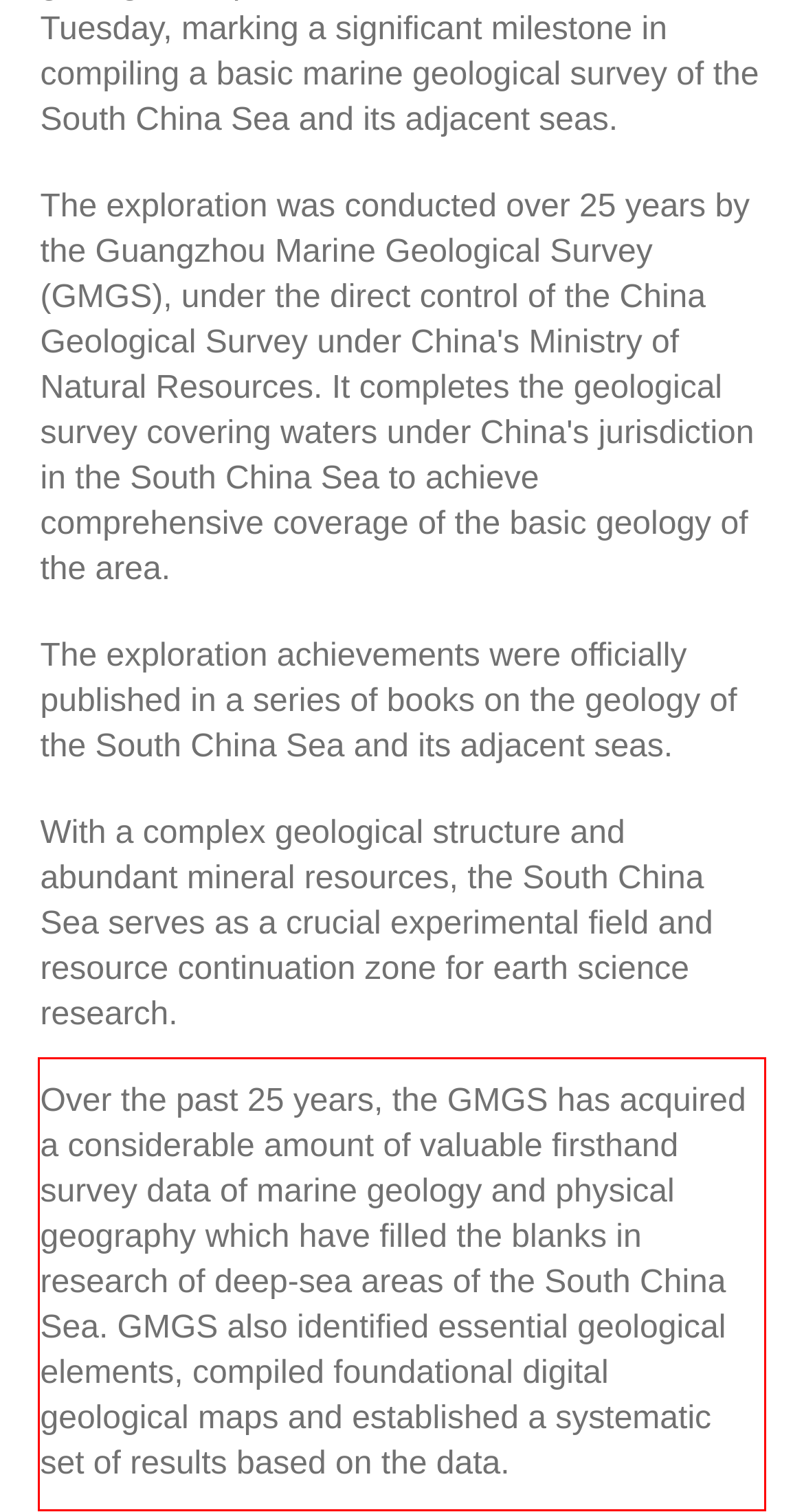You have a screenshot with a red rectangle around a UI element. Recognize and extract the text within this red bounding box using OCR.

Over the past 25 years, the GMGS has acquired a considerable amount of valuable firsthand survey data of marine geology and physical geography which have filled the blanks in research of deep-sea areas of the South China Sea. GMGS also identified essential geological elements, compiled foundational digital geological maps and established a systematic set of results based on the data.